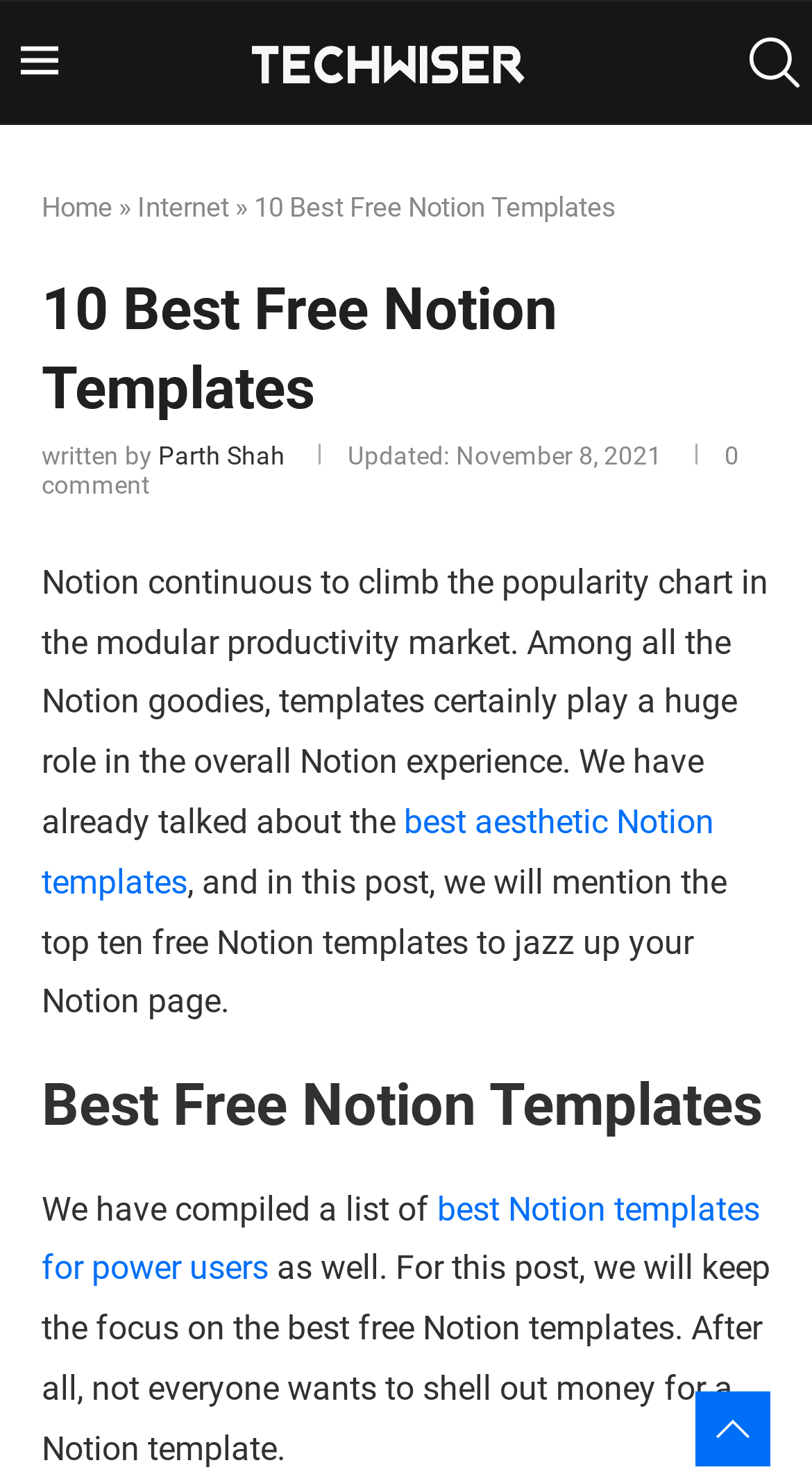Identify the text that serves as the heading for the webpage and generate it.

10 Best Free Notion Templates